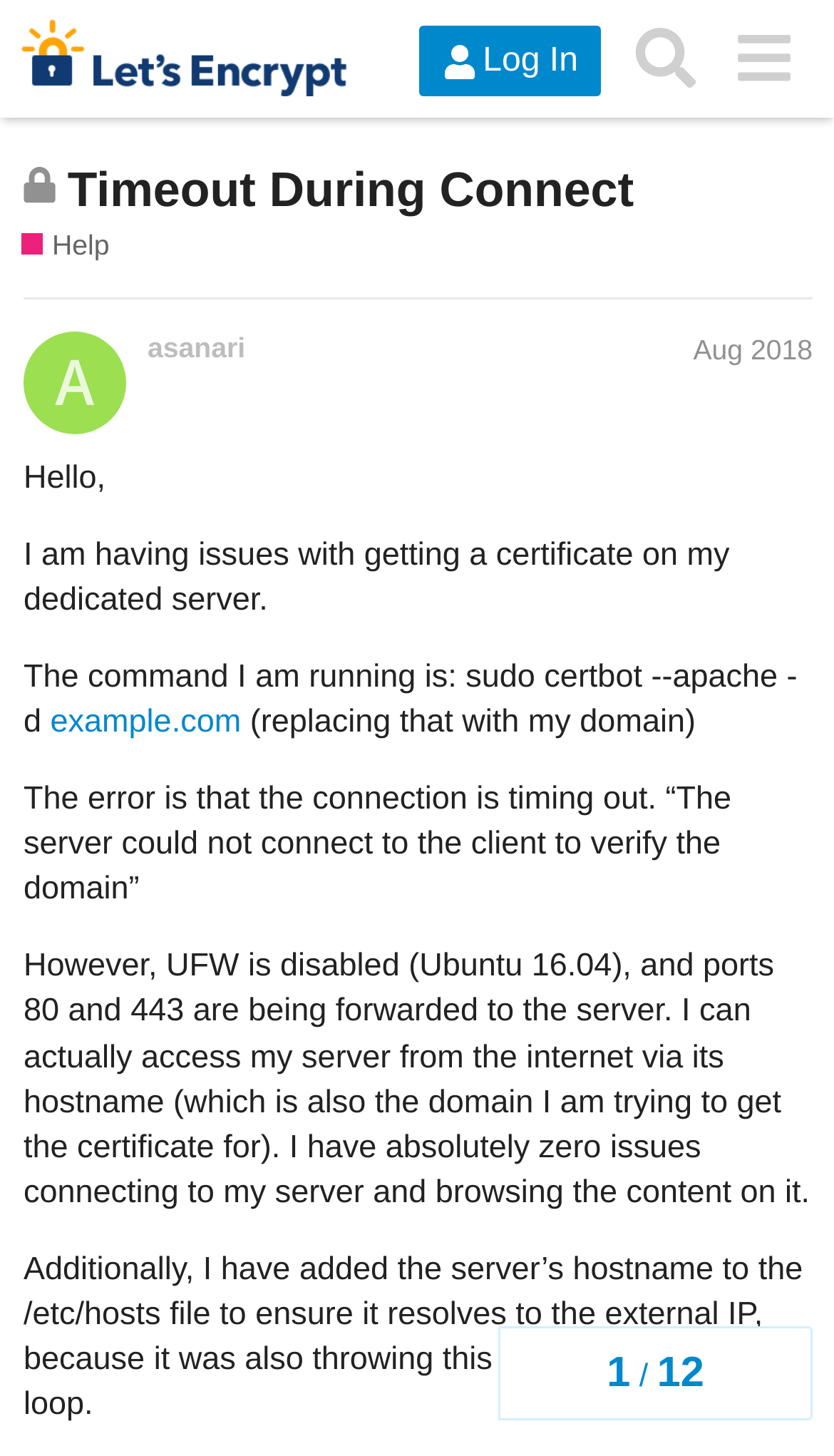What is the error message being encountered?
Provide a concise answer using a single word or phrase based on the image.

The server could not connect to the client to verify the domain